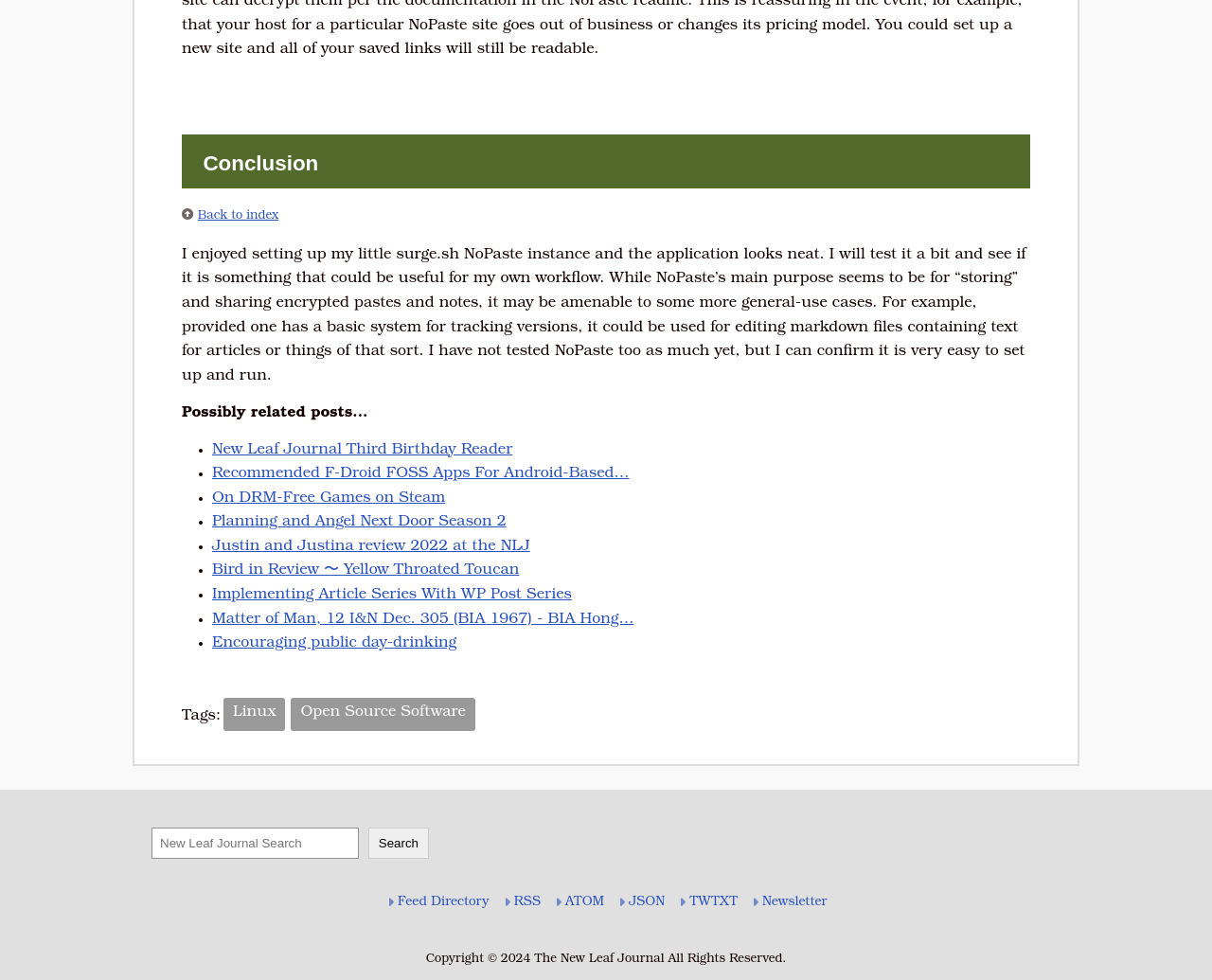Pinpoint the bounding box coordinates of the element you need to click to execute the following instruction: "Check out the MAGAZINE". The bounding box should be represented by four float numbers between 0 and 1, in the format [left, top, right, bottom].

None